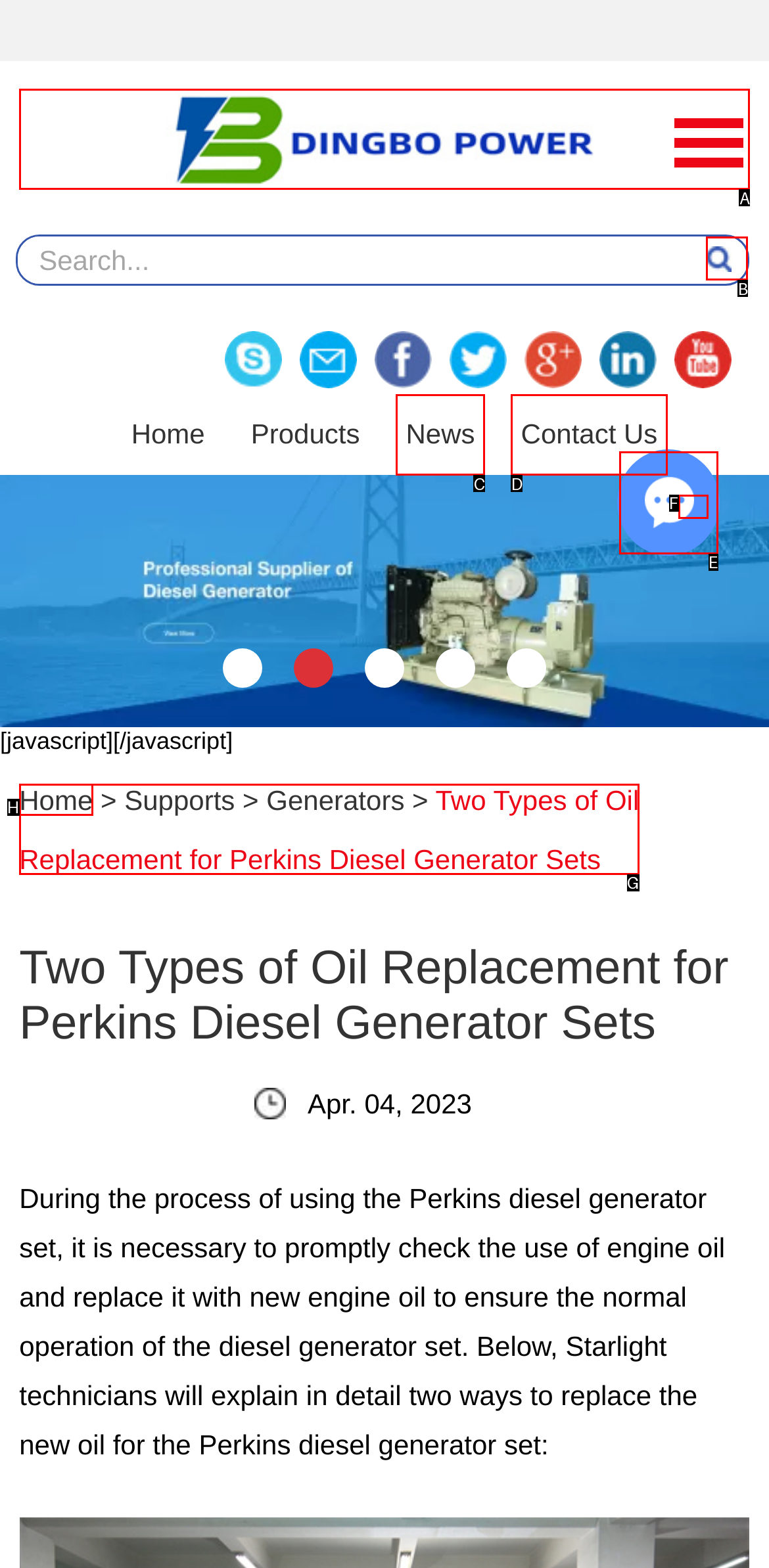Identify which option matches the following description: name="dosubmit" value=""
Answer by giving the letter of the correct option directly.

B